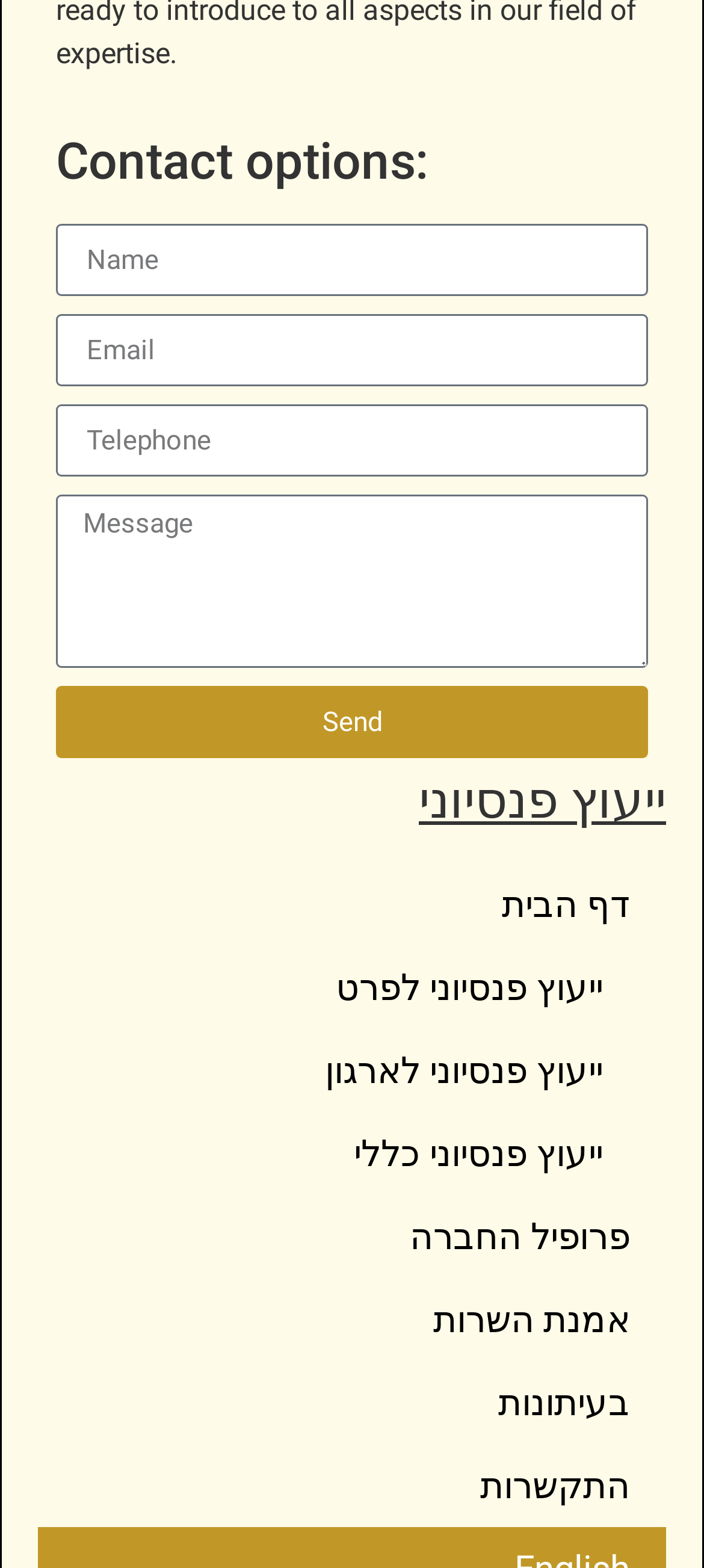What is the purpose of the 'Send' button?
From the details in the image, provide a complete and detailed answer to the question.

The 'Send' button is located below the contact form fields, and its purpose is to send the message or inquiry to the company or organization.